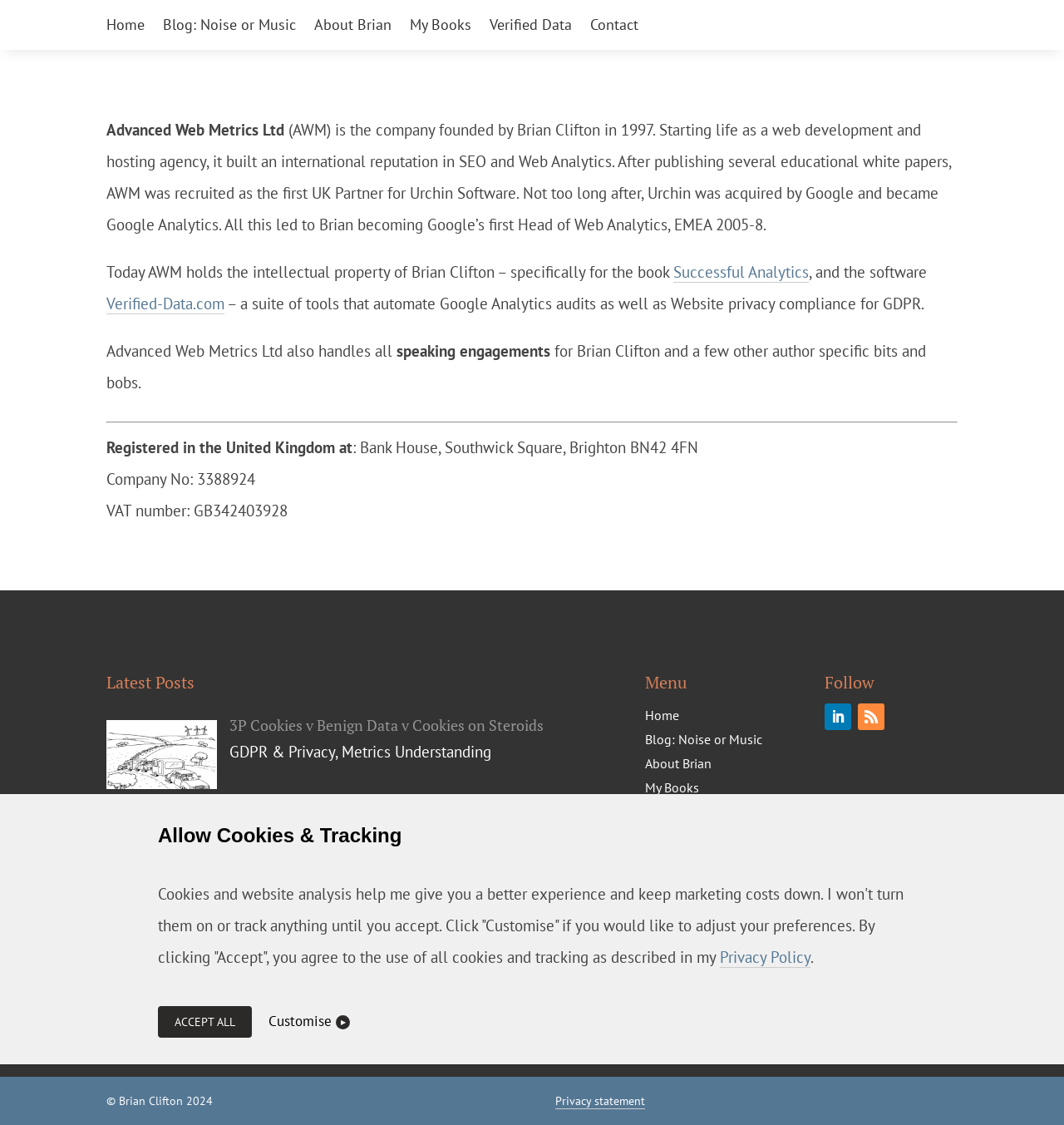Find the bounding box coordinates for the area you need to click to carry out the instruction: "View my account". The coordinates should be four float numbers between 0 and 1, indicated as [left, top, right, bottom].

None